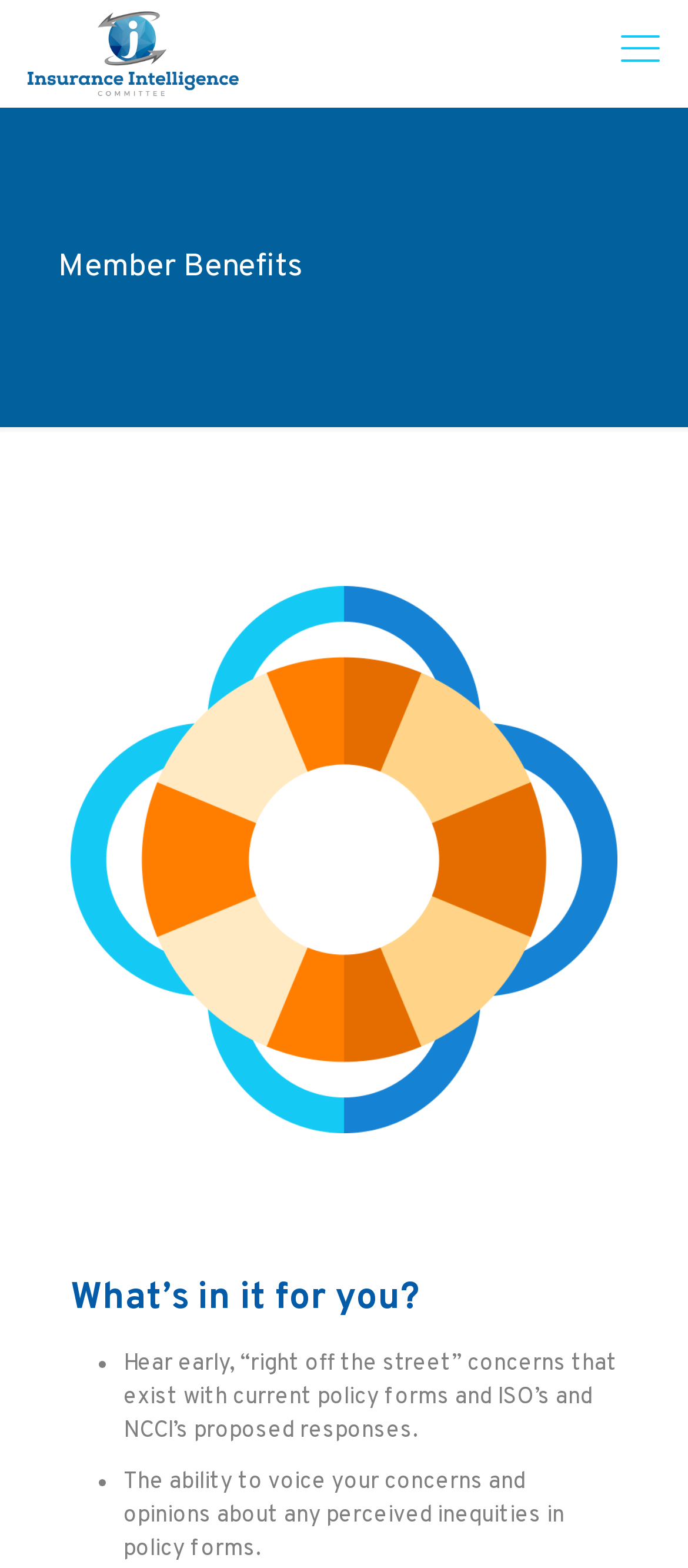Give a detailed account of the webpage, highlighting key information.

The webpage is titled "Member Benefits - Mid-America Insurance Conference" and has a prominent link to "Mid-America Insurance Conference" located at the top left corner. There is also a small icon, represented by '\ue960', situated at the top right corner.

Below the title, a heading "Member Benefits" is centered horizontally. Further down, another heading "What’s in it for you?" is displayed, taking up a significant portion of the page.

Underneath the "What’s in it for you?" heading, there is a list of two items. The first item starts with a bullet point and describes hearing early concerns about current policy forms and proposed responses from ISO and NCCI. The second item, also marked with a bullet point, discusses the ability to voice concerns and opinions about perceived inequities in policy forms. These list items are positioned near the bottom of the page, with the second item extending closer to the bottom edge.